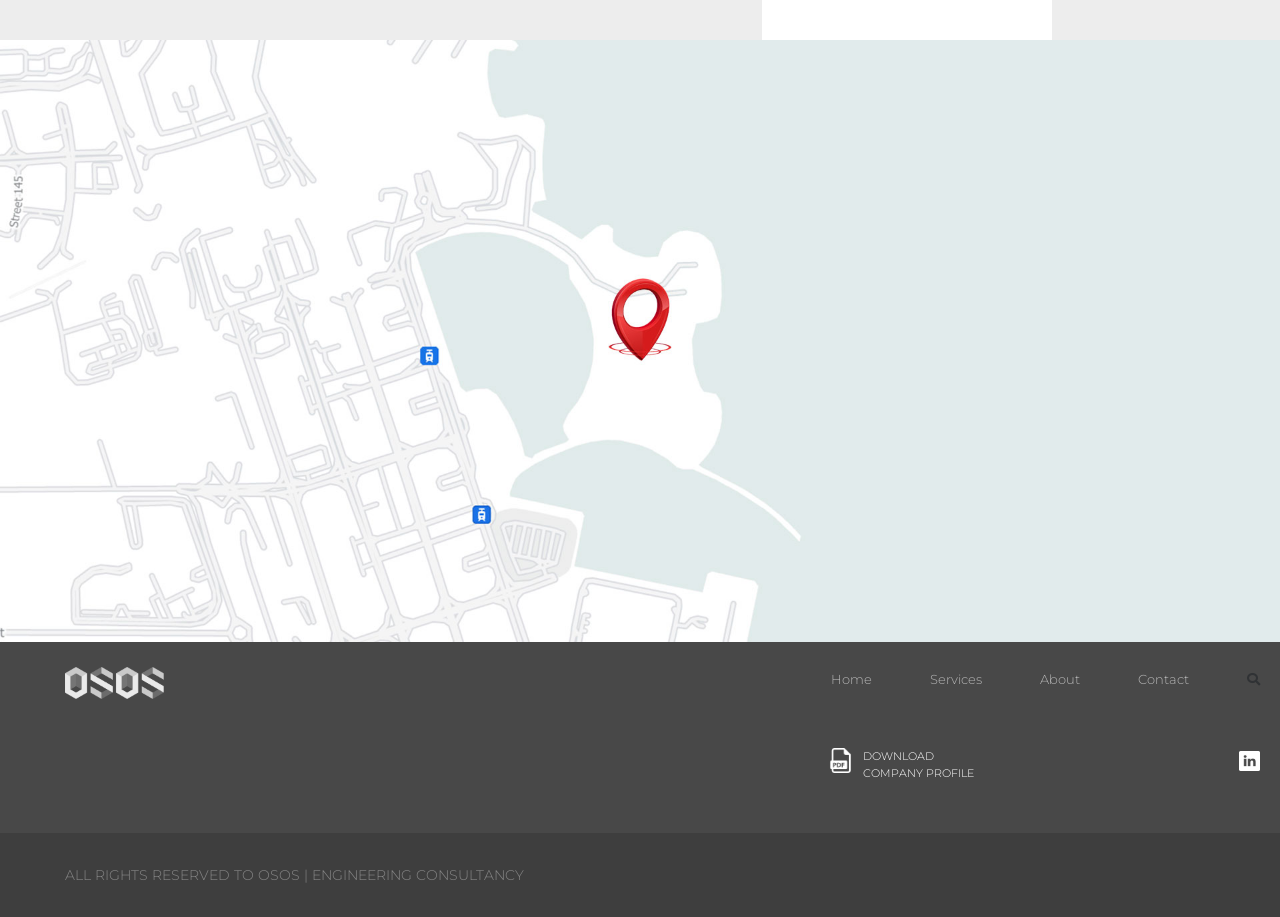Given the description of a UI element: "value="Send"", identify the bounding box coordinates of the matching element in the webpage screenshot.

None